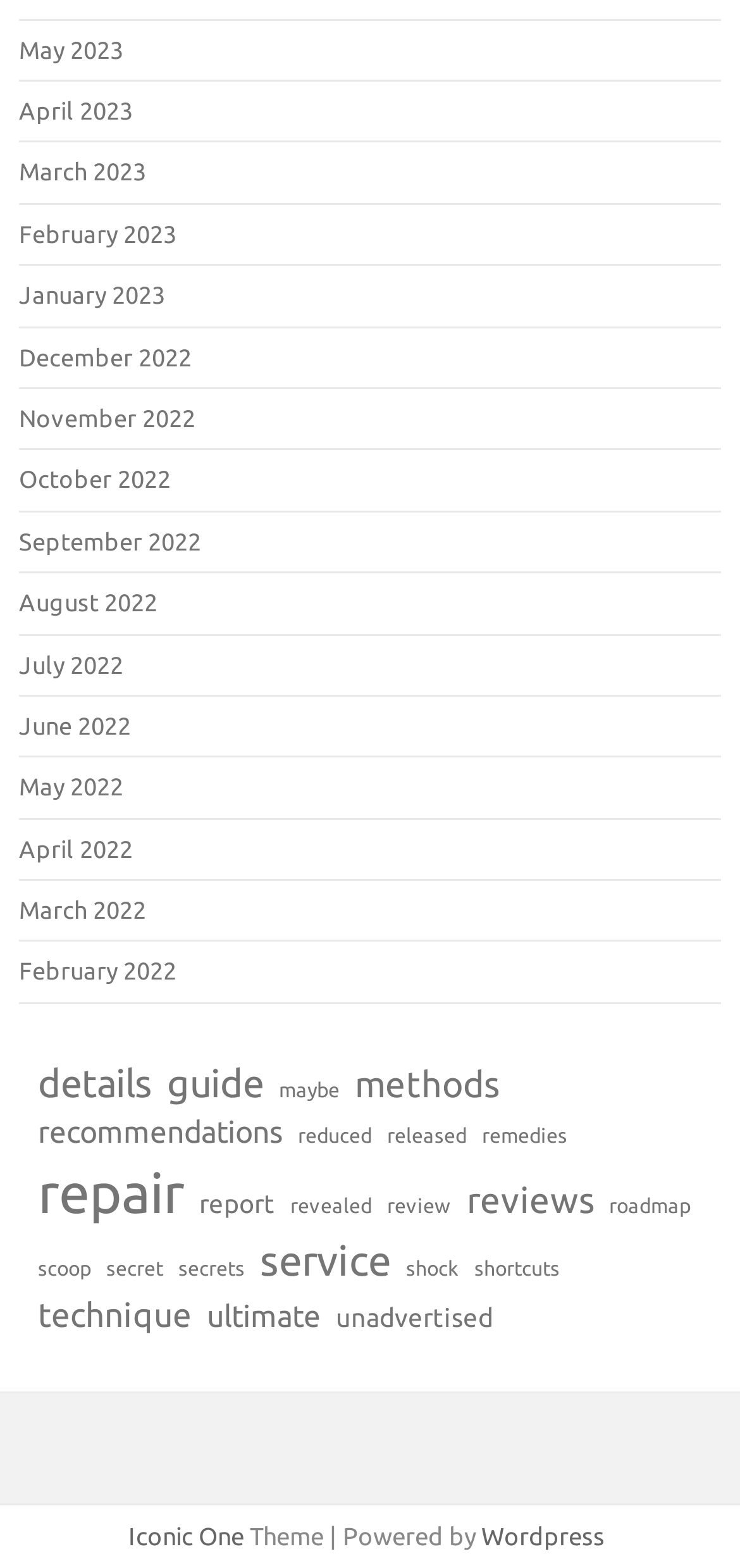Show the bounding box coordinates for the HTML element as described: "June 2022".

[0.026, 0.454, 0.177, 0.471]